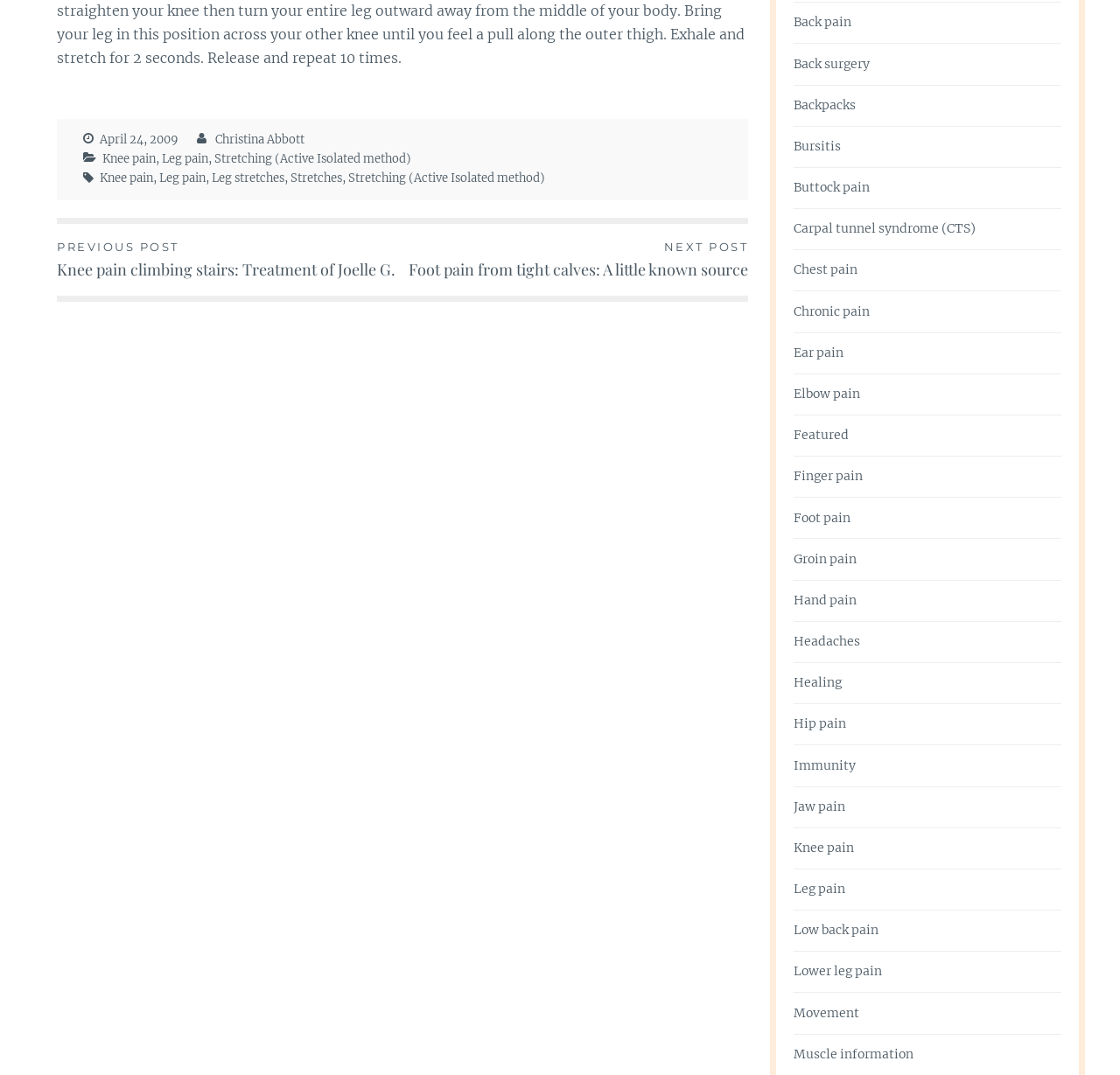Highlight the bounding box of the UI element that corresponds to this description: "Featured".

[0.709, 0.397, 0.758, 0.413]